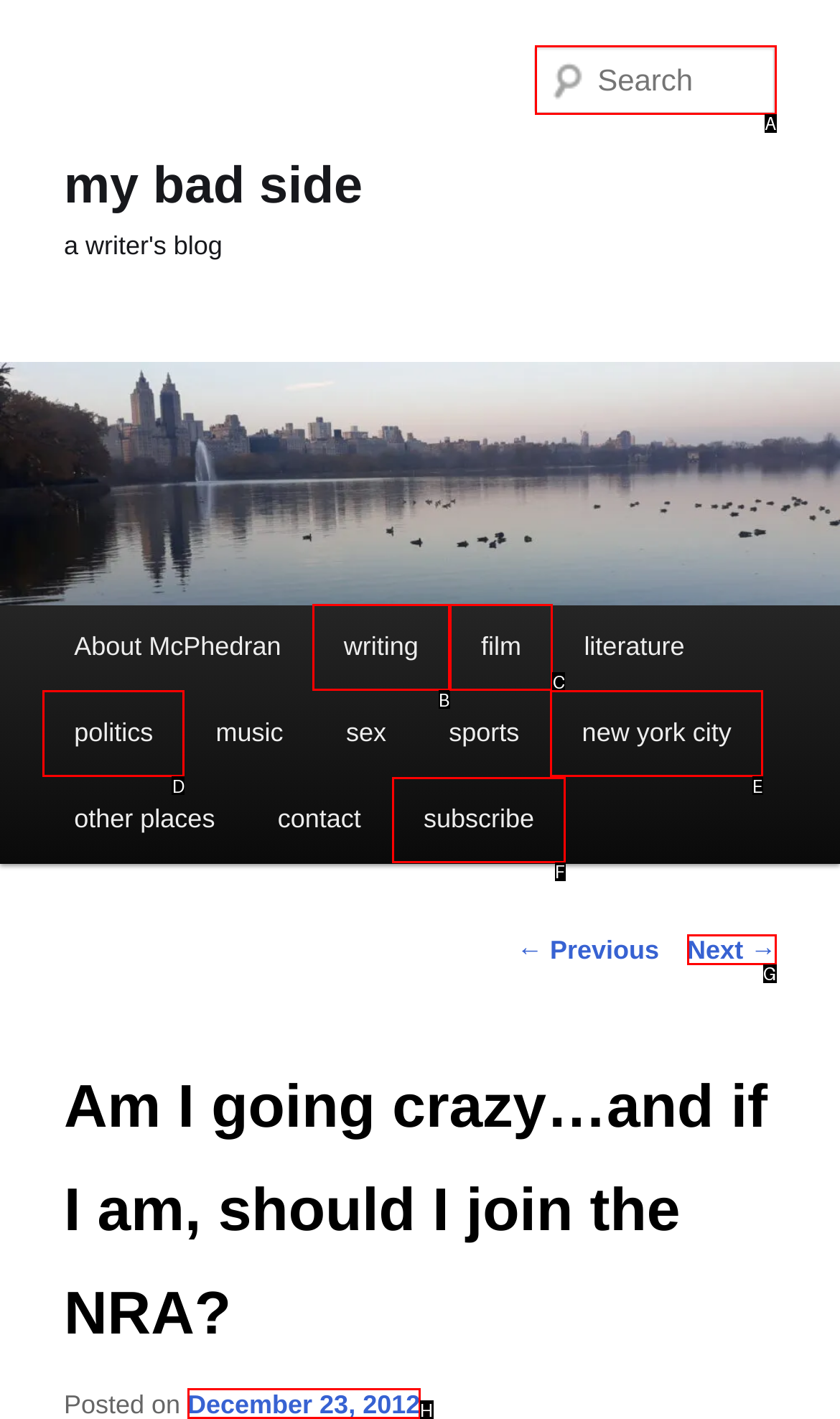Indicate the HTML element that should be clicked to perform the task: Subscribe to the blog Reply with the letter corresponding to the chosen option.

F